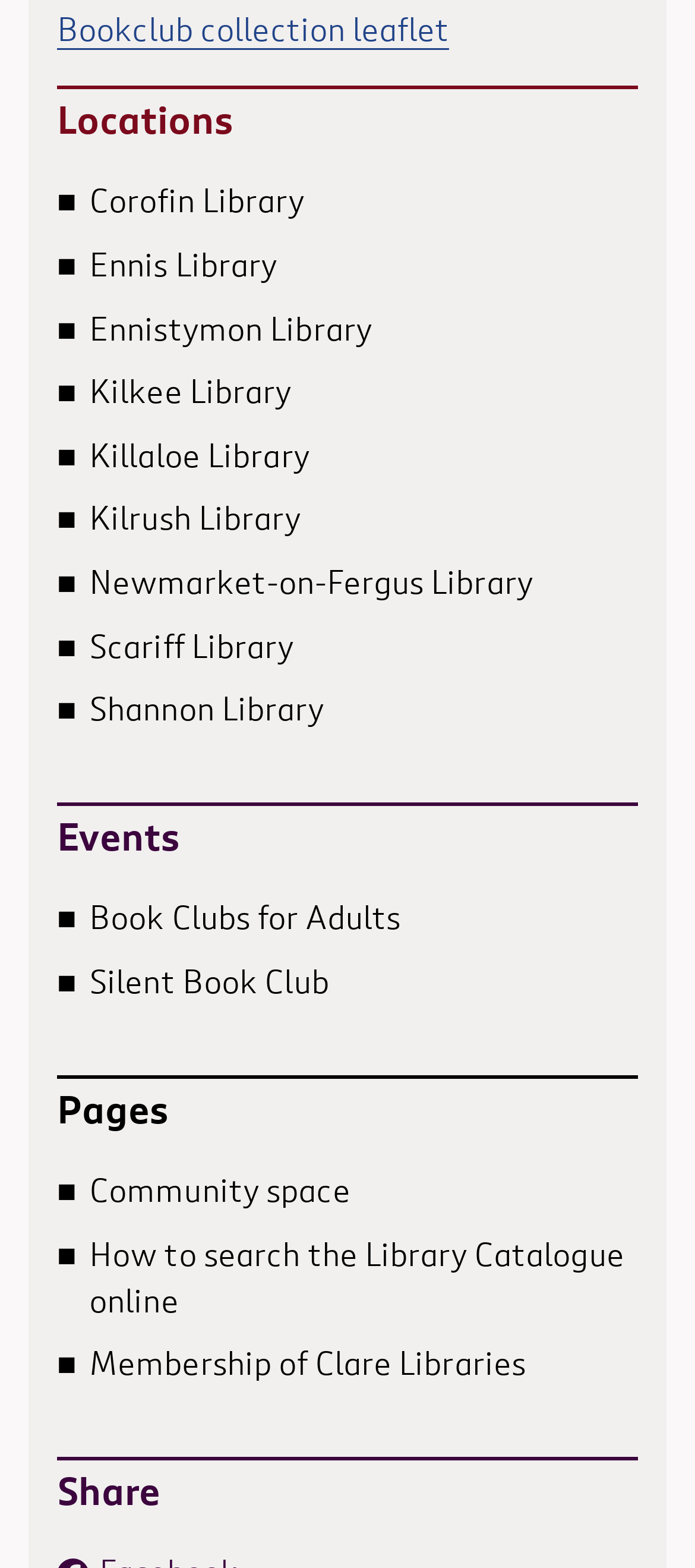How many links are under the 'Events' heading?
Refer to the screenshot and respond with a concise word or phrase.

2